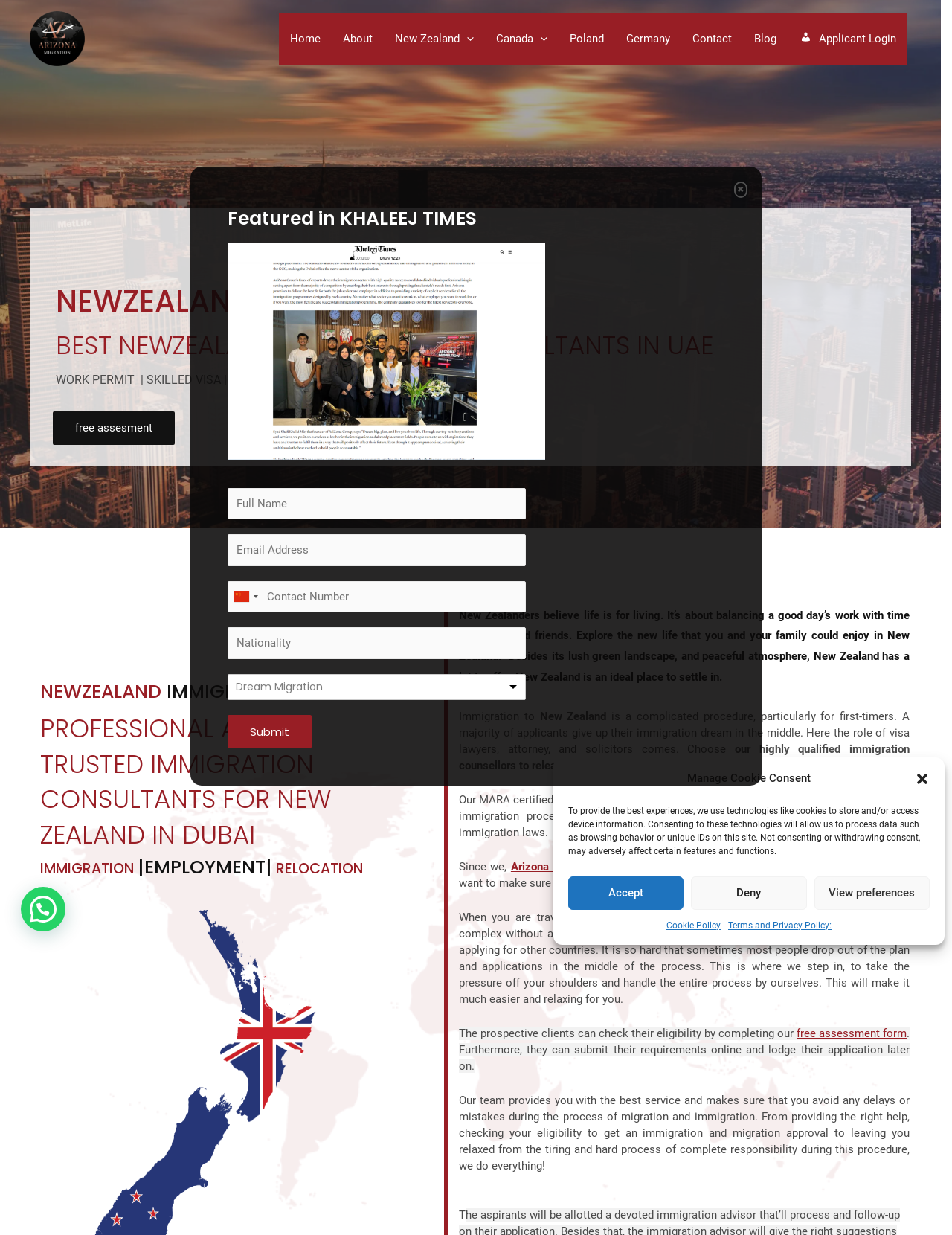Provide your answer in a single word or phrase: 
What is the icon next to the 'Applicant Login' link?

A person icon